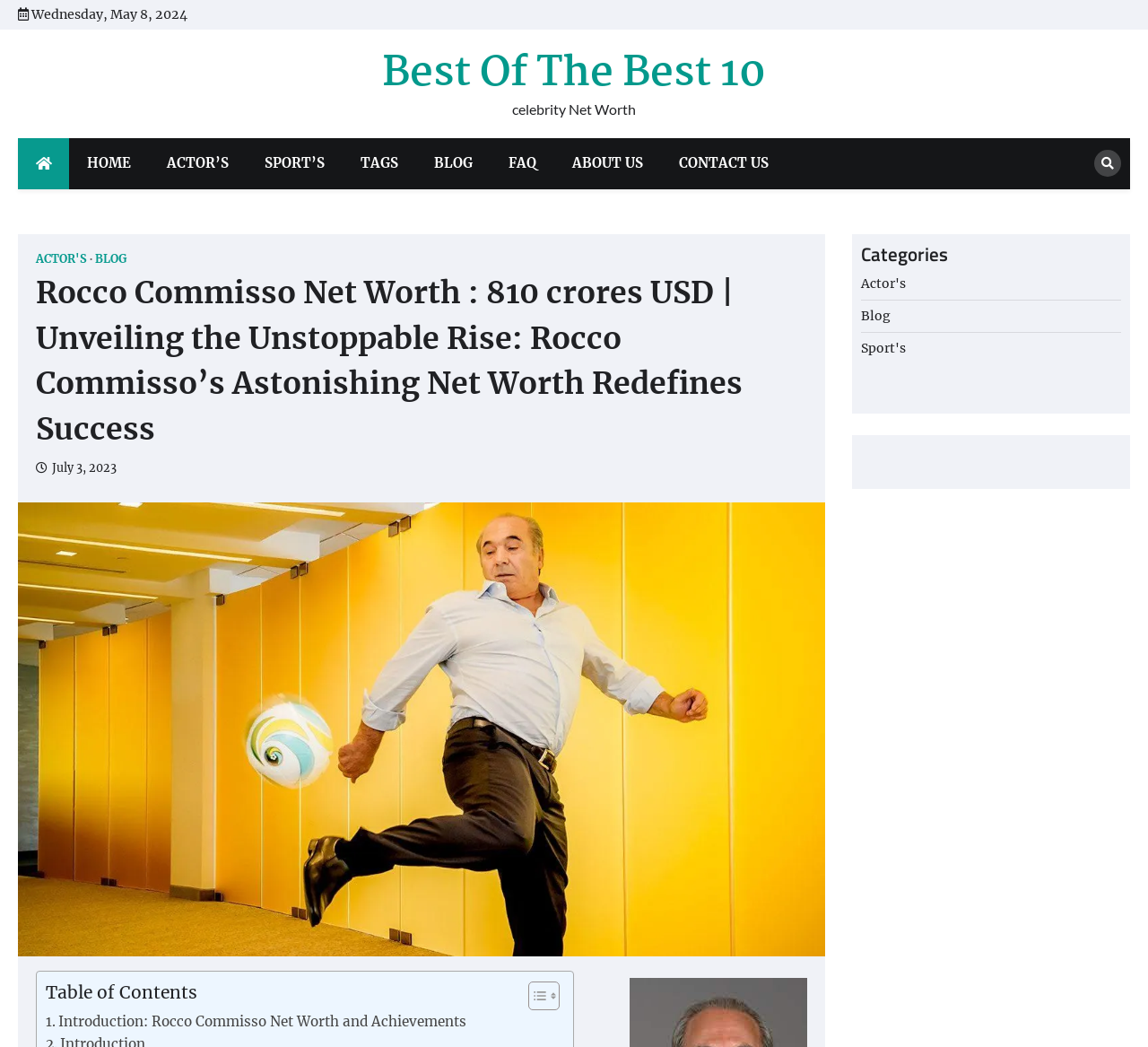Give a one-word or short phrase answer to the question: 
What is the net worth of Rocco Commisso?

810 crores USD